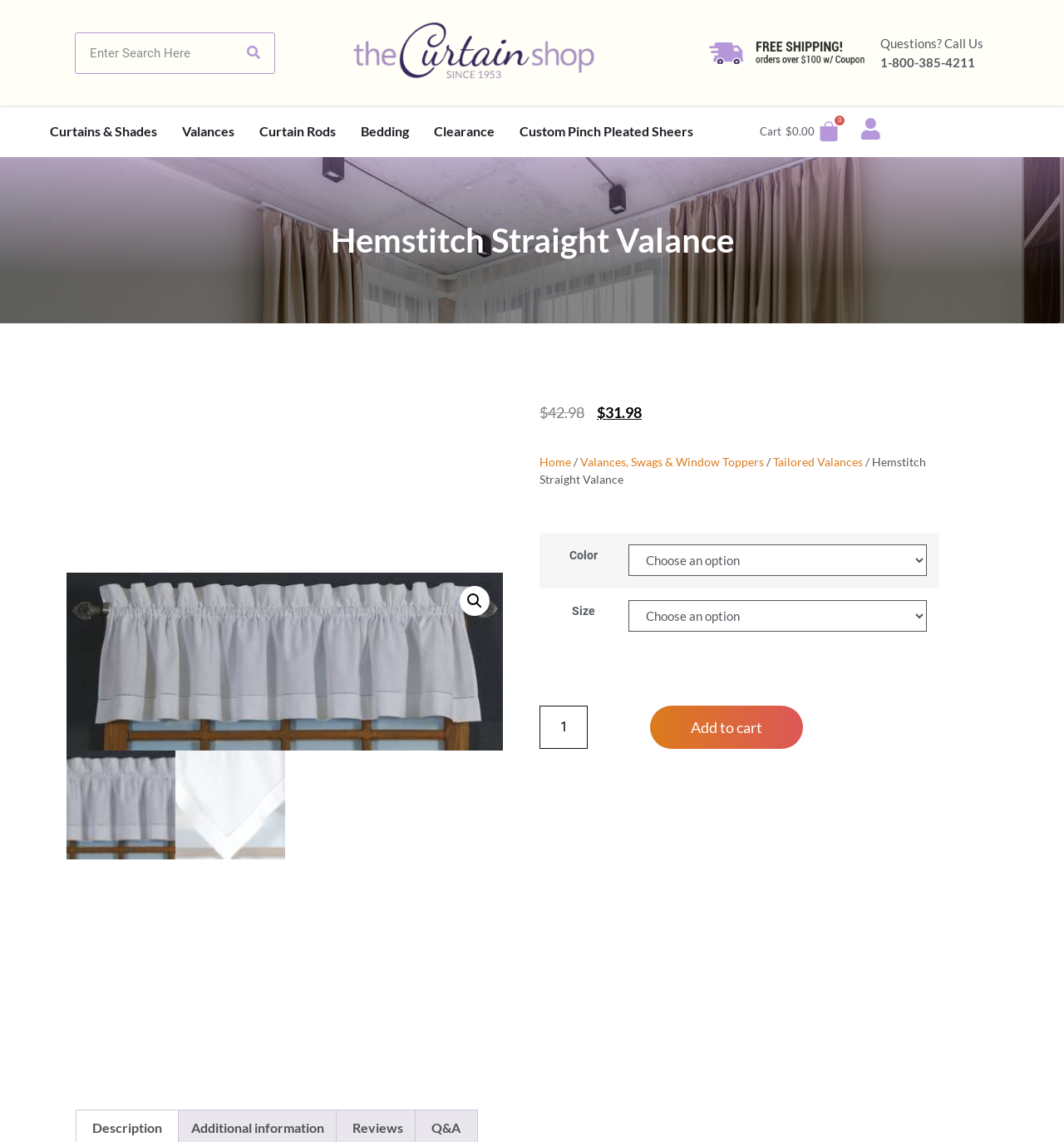Provide the bounding box coordinates of the area you need to click to execute the following instruction: "Search for products".

[0.07, 0.028, 0.259, 0.065]